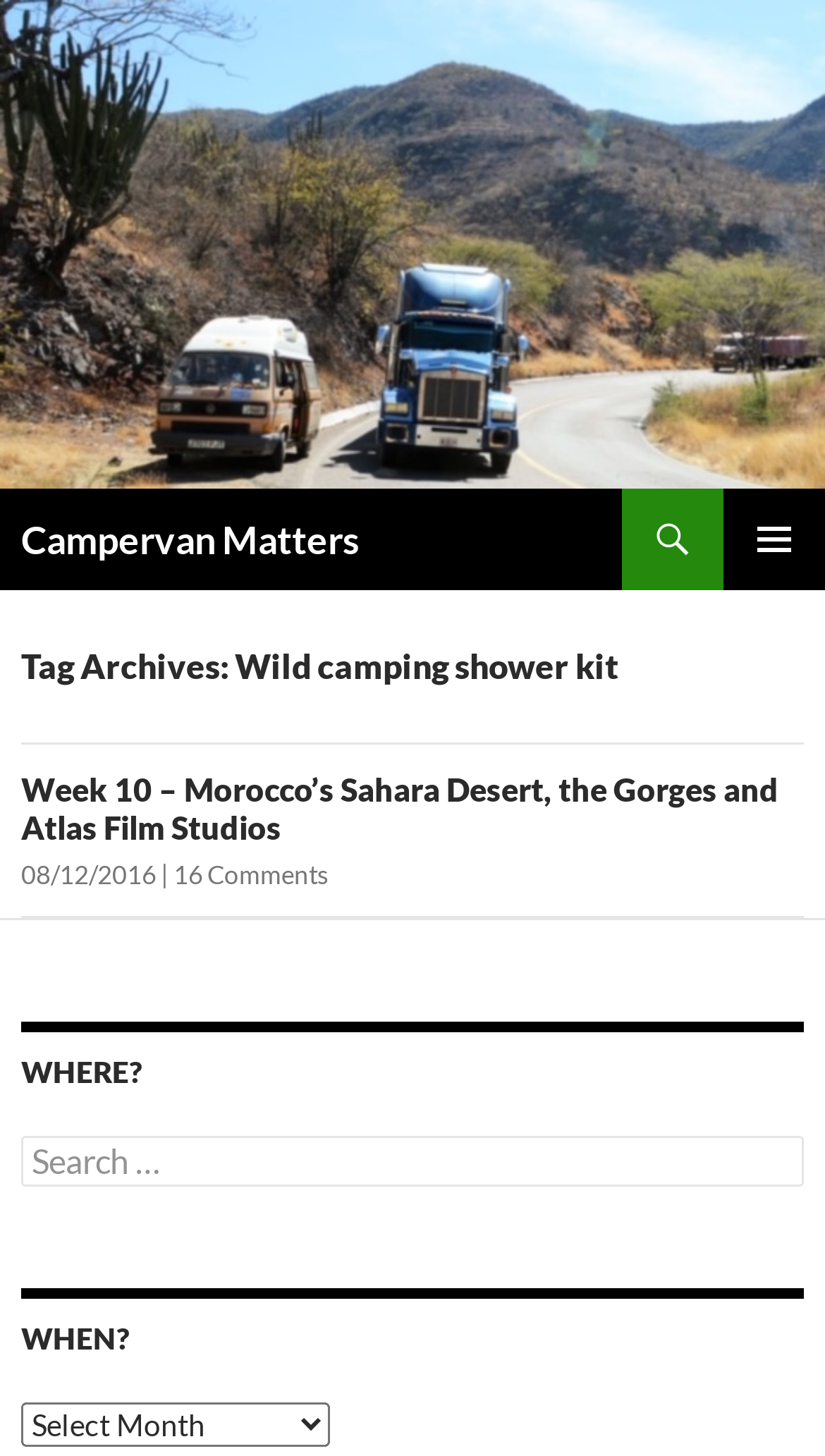Illustrate the webpage's structure and main components comprehensively.

The webpage is about Campervan Matters, specifically focusing on a wild camping shower kit. At the top, there is a logo image of Campervan Matters, accompanied by a link with the same name. Below the logo, there is a heading with the same title, Campervan Matters. 

To the right of the logo, there are three links: Search, PRIMARY MENU, and SKIP TO CONTENT. The Search link is accompanied by a search container, and the PRIMARY MENU button has a dropdown menu. 

The main content of the page is divided into sections. The first section has a header with the title "Tag Archives: Wild camping shower kit". Below this header, there is an article with a heading that reads "Week 10 – Morocco’s Sahara Desert, the Gorges and Atlas Film Studios". This heading is a link, and it is followed by a link to the date "08/12/2016" and another link to "16 Comments". 

Further down the page, there are three sections with headings: "WHERE?", "WHEN?", and a search section. The "WHERE?" section is empty, while the "WHEN?" section has a combobox with a dropdown menu. The search section has a search box with a label "Search for:".